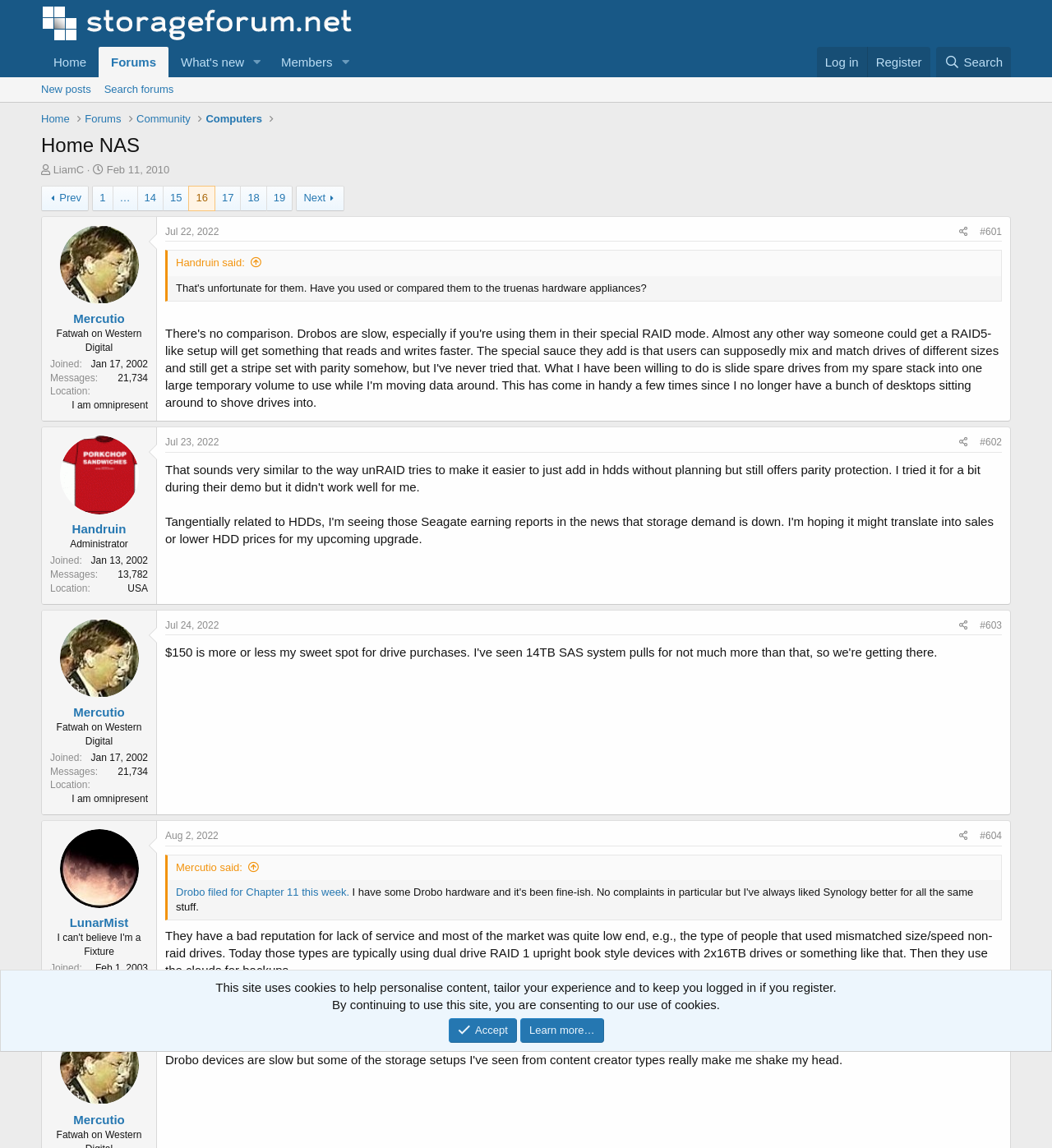Please determine the bounding box coordinates of the element's region to click for the following instruction: "Read the post by 'Mercutio'".

[0.057, 0.196, 0.132, 0.265]